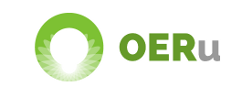What does the color green in the logo symbolize?
Refer to the image and provide a detailed answer to the question.

The logo embodies a modern and welcoming aesthetic, with variations in color from vibrant green to subtle gradients, symbolizing growth and accessibility in education, which implies that the color green in the logo represents growth and accessibility.